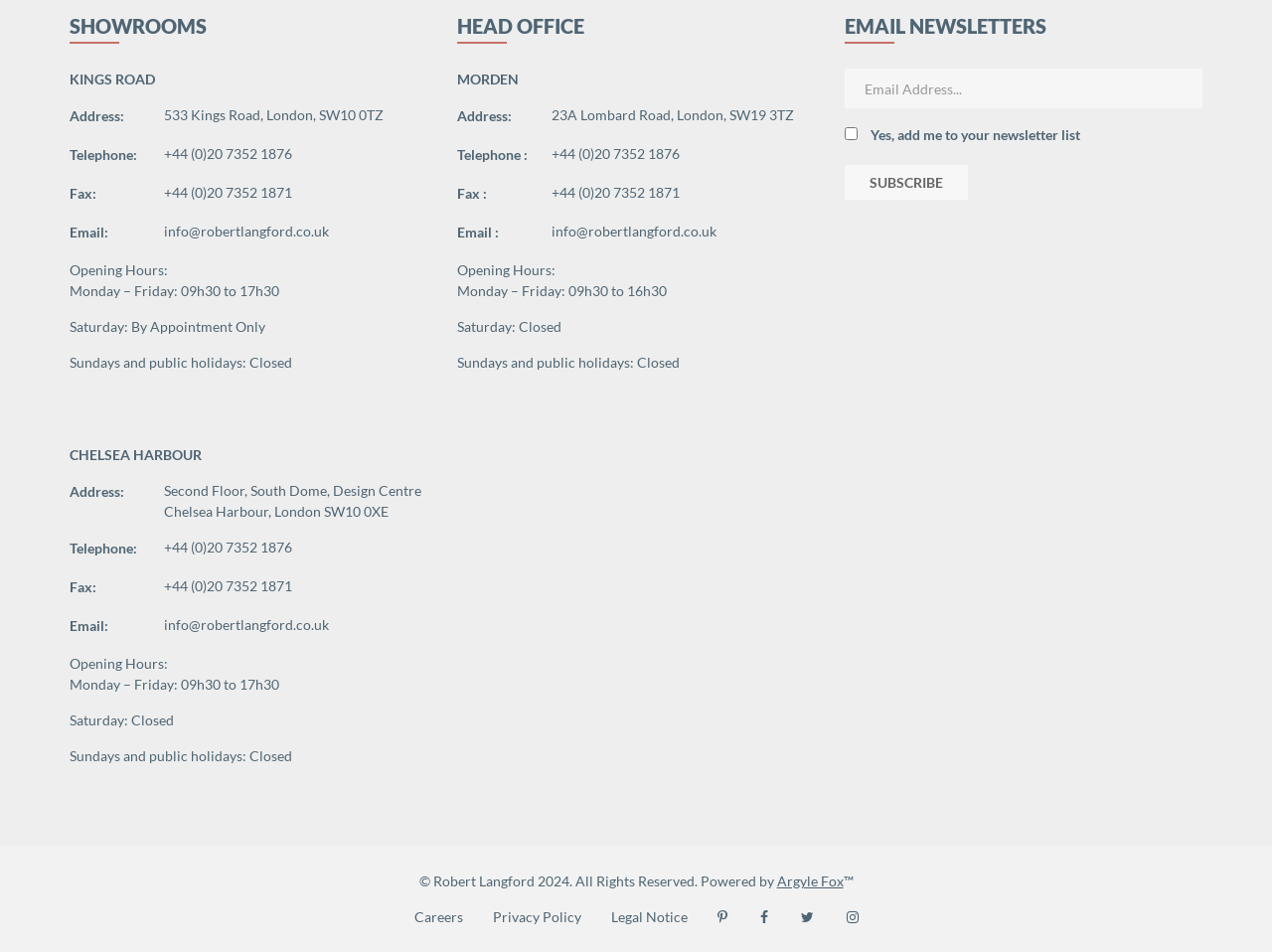Find the bounding box coordinates of the clickable area required to complete the following action: "Check email info@robertlangford.co.uk".

[0.129, 0.234, 0.259, 0.252]